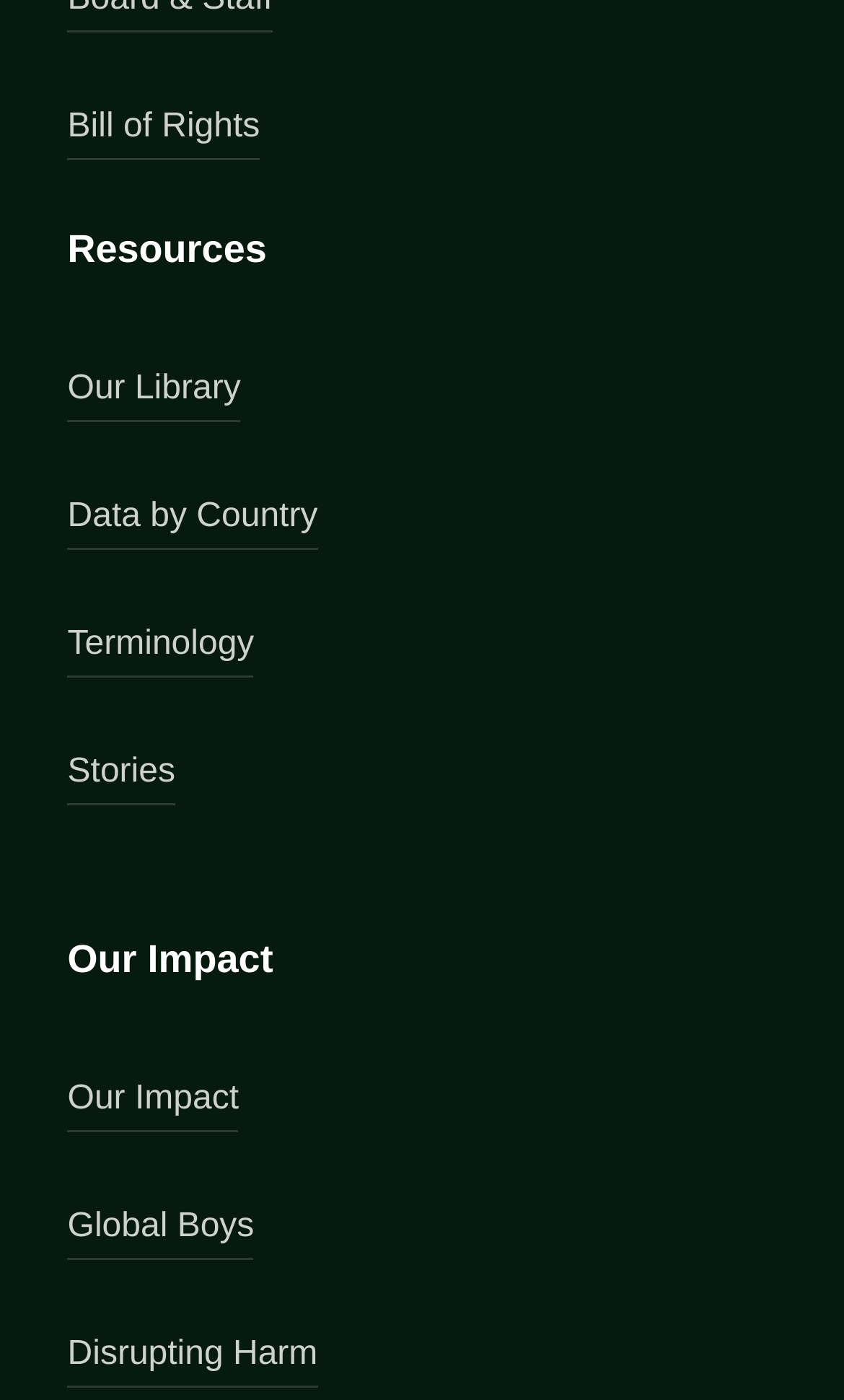Please determine the bounding box coordinates of the element's region to click for the following instruction: "check out Stories".

[0.08, 0.531, 0.208, 0.576]